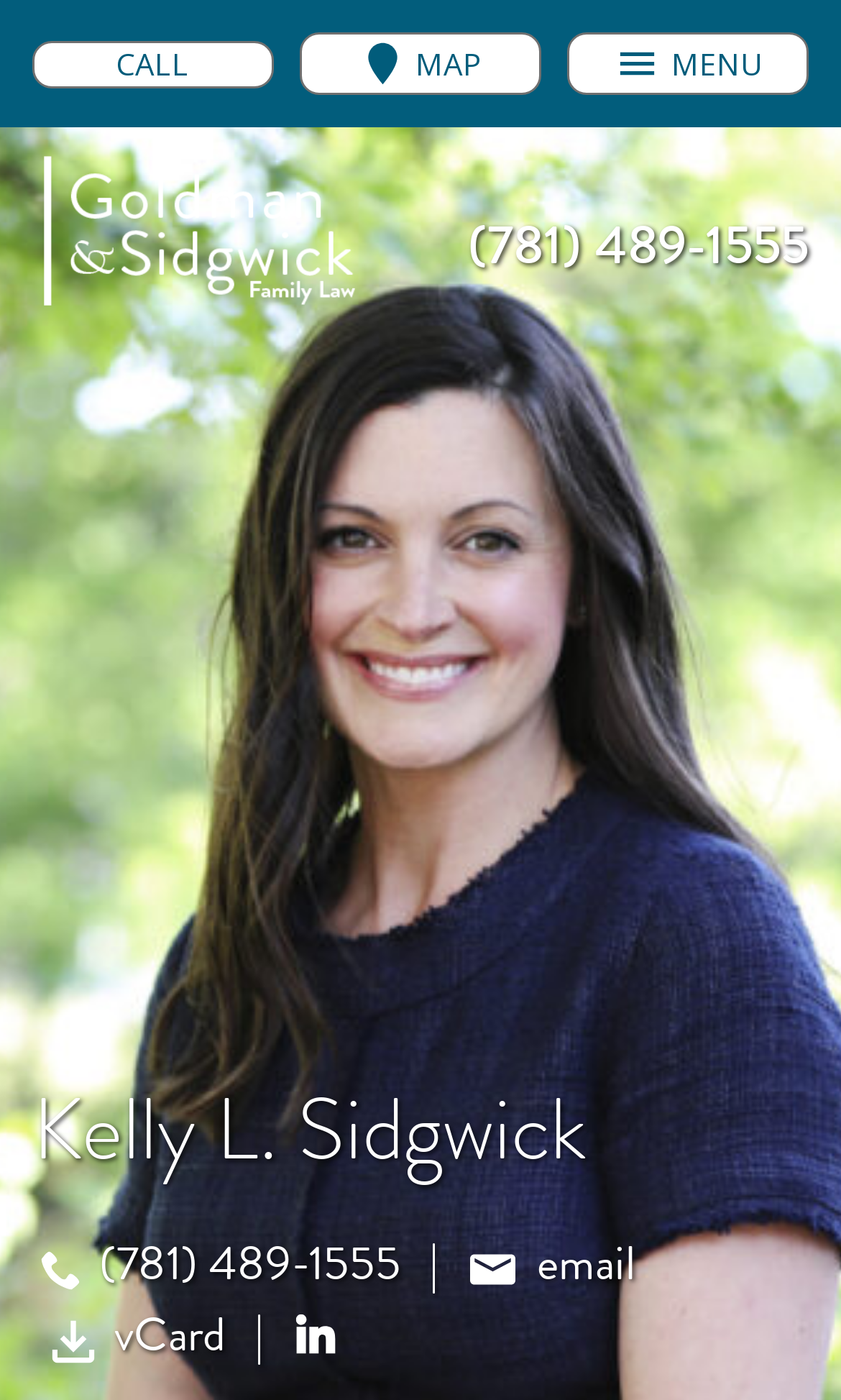Locate the bounding box coordinates of the area you need to click to fulfill this instruction: 'View the MAP'. The coordinates must be in the form of four float numbers ranging from 0 to 1: [left, top, right, bottom].

[0.357, 0.023, 0.643, 0.068]